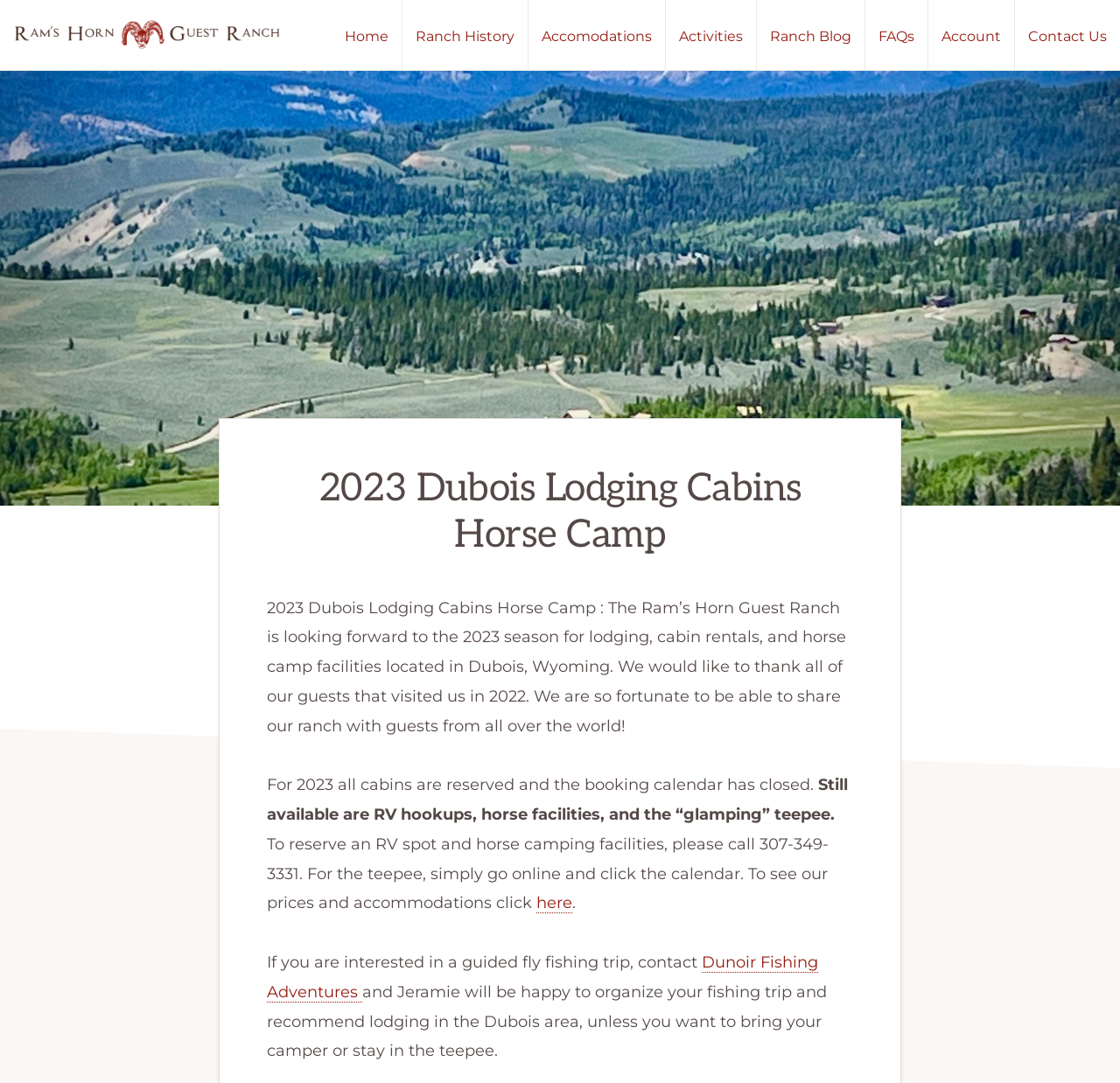Examine the screenshot and answer the question in as much detail as possible: What is the purpose of the 'Explore more' section?

The 'Explore more' section appears to be a call-to-action, encouraging visitors to explore more about the ranch, its facilities, and its activities, providing additional information beyond the initial introduction.